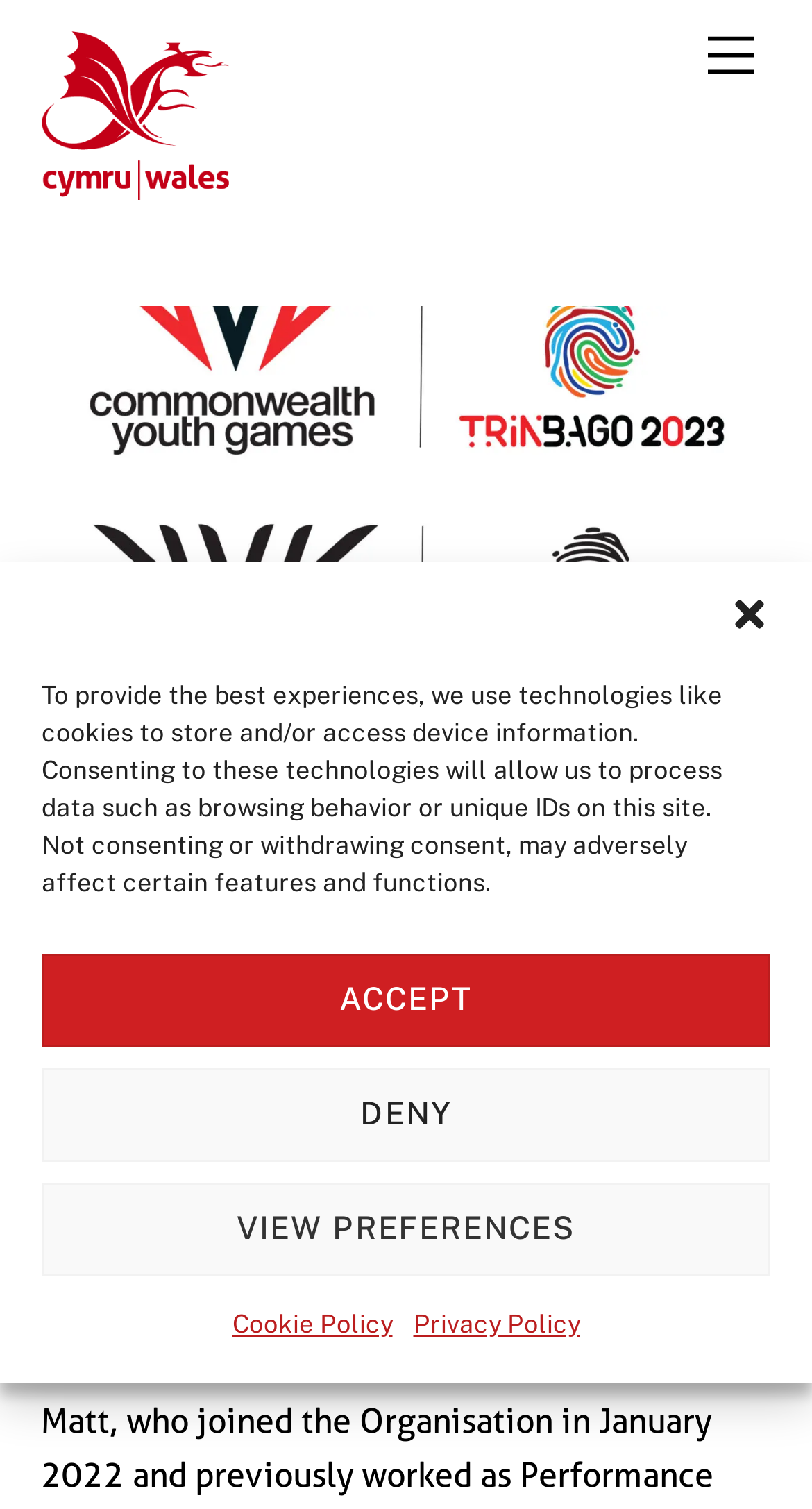Extract the bounding box coordinates for the described element: "Cookie Policy". The coordinates should be represented as four float numbers between 0 and 1: [left, top, right, bottom].

[0.286, 0.859, 0.483, 0.896]